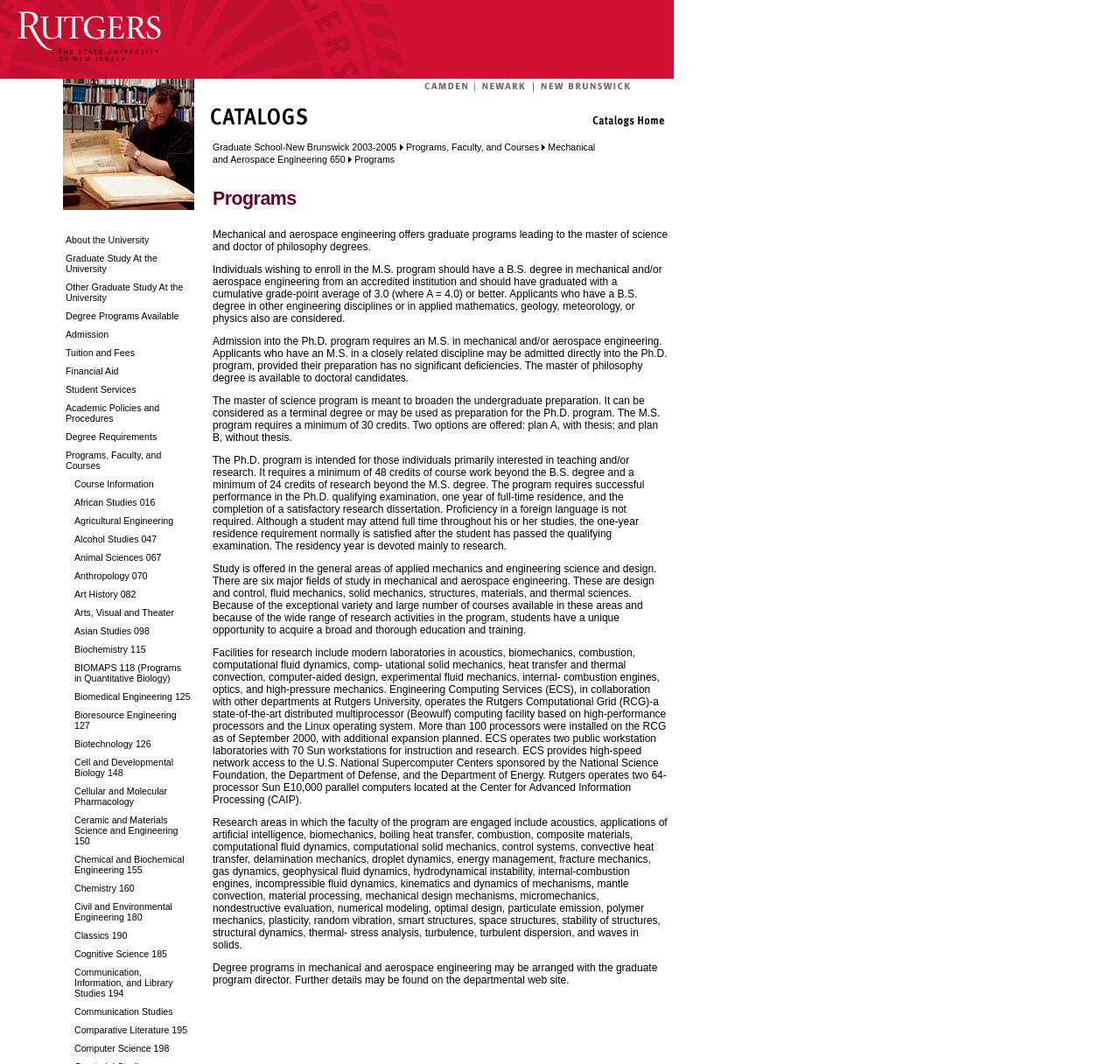Find the bounding box coordinates of the clickable area that will achieve the following instruction: "Click on About the University".

[0.058, 0.215, 0.171, 0.231]